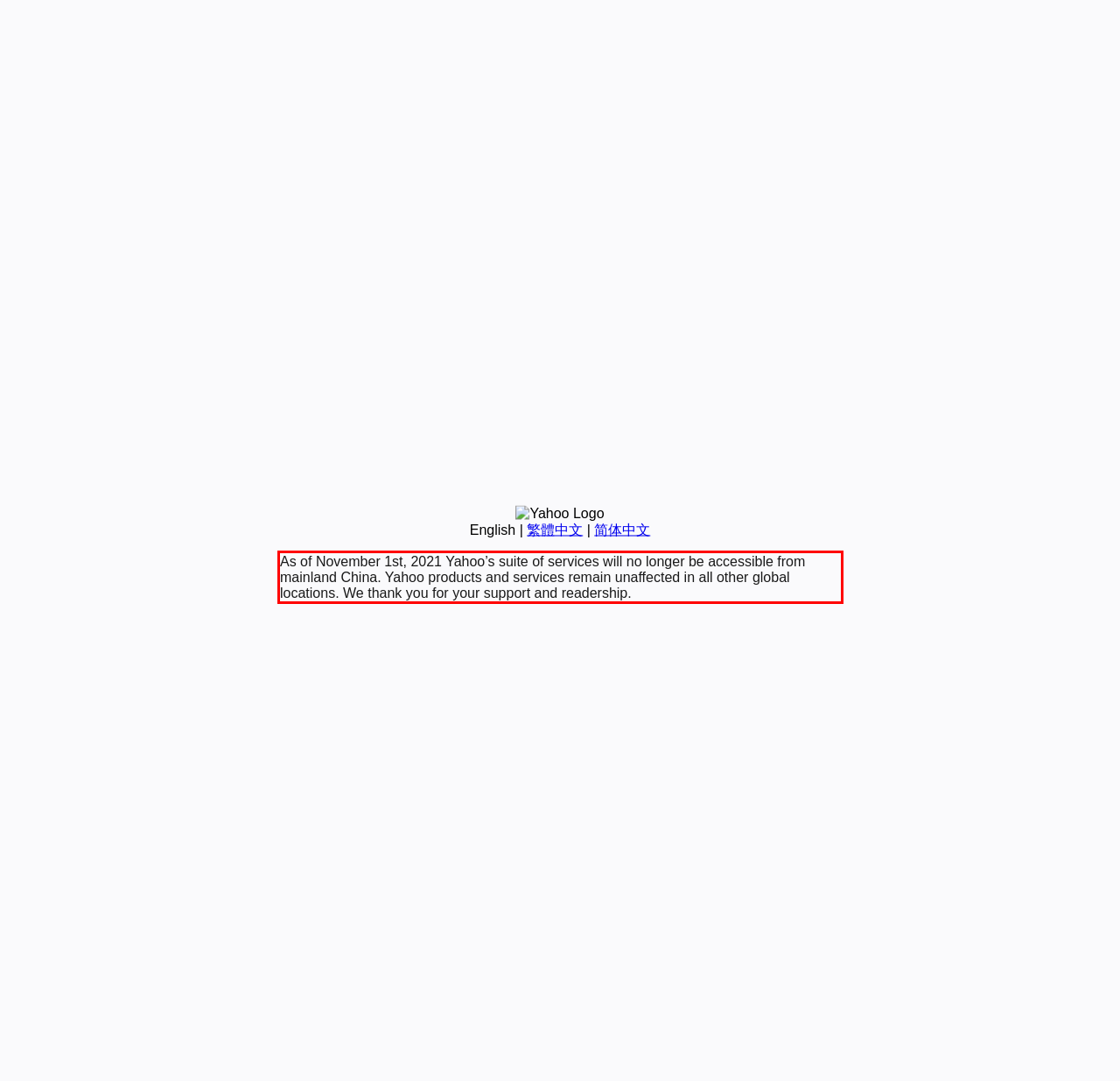Given a screenshot of a webpage, locate the red bounding box and extract the text it encloses.

As of November 1st, 2021 Yahoo’s suite of services will no longer be accessible from mainland China. Yahoo products and services remain unaffected in all other global locations. We thank you for your support and readership.